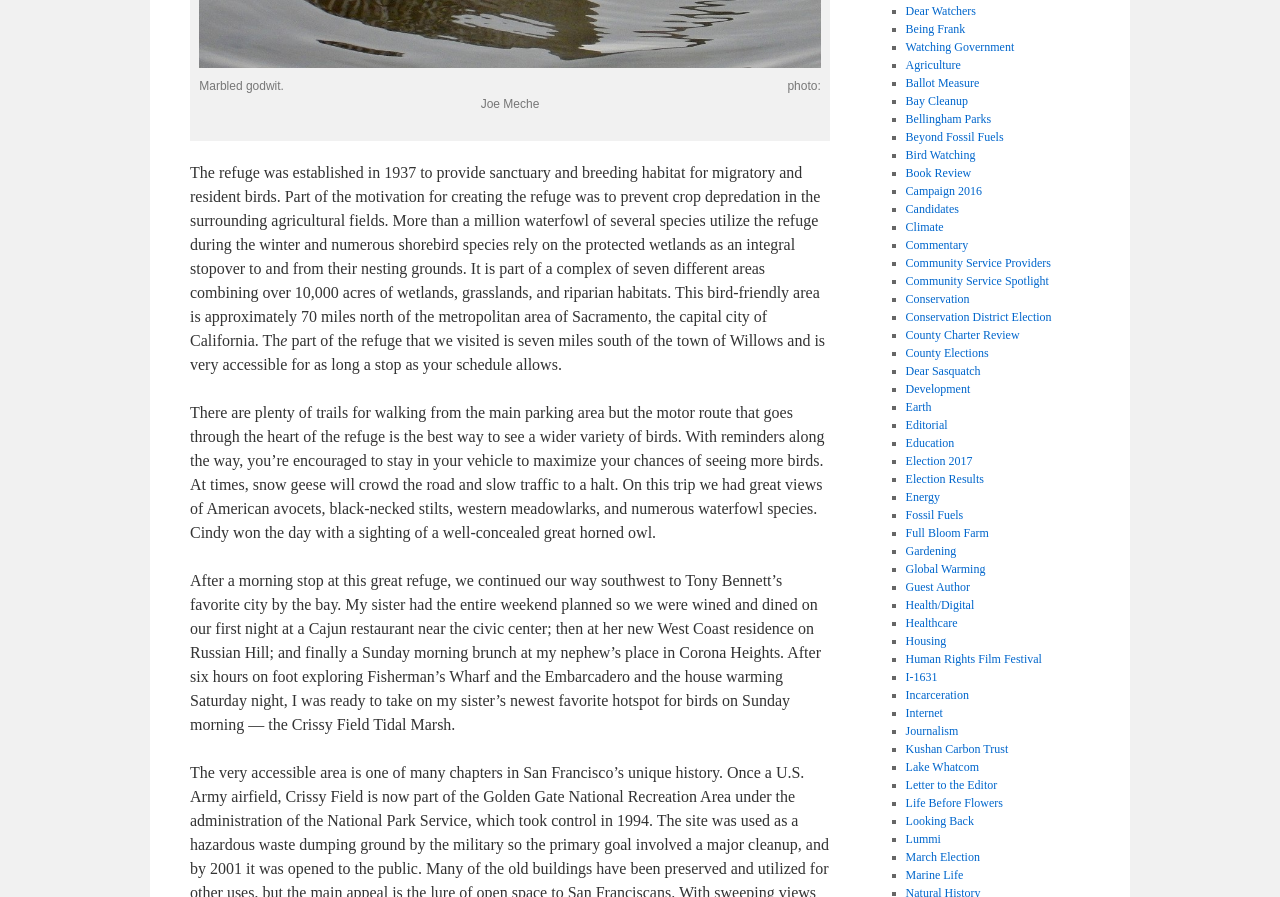What is the main topic of the webpage?
Kindly offer a comprehensive and detailed response to the question.

Based on the content of the webpage, it appears to be about a person's experience visiting a bird refuge and observing various bird species. The text describes the refuge, the birds seen, and the author's experience.